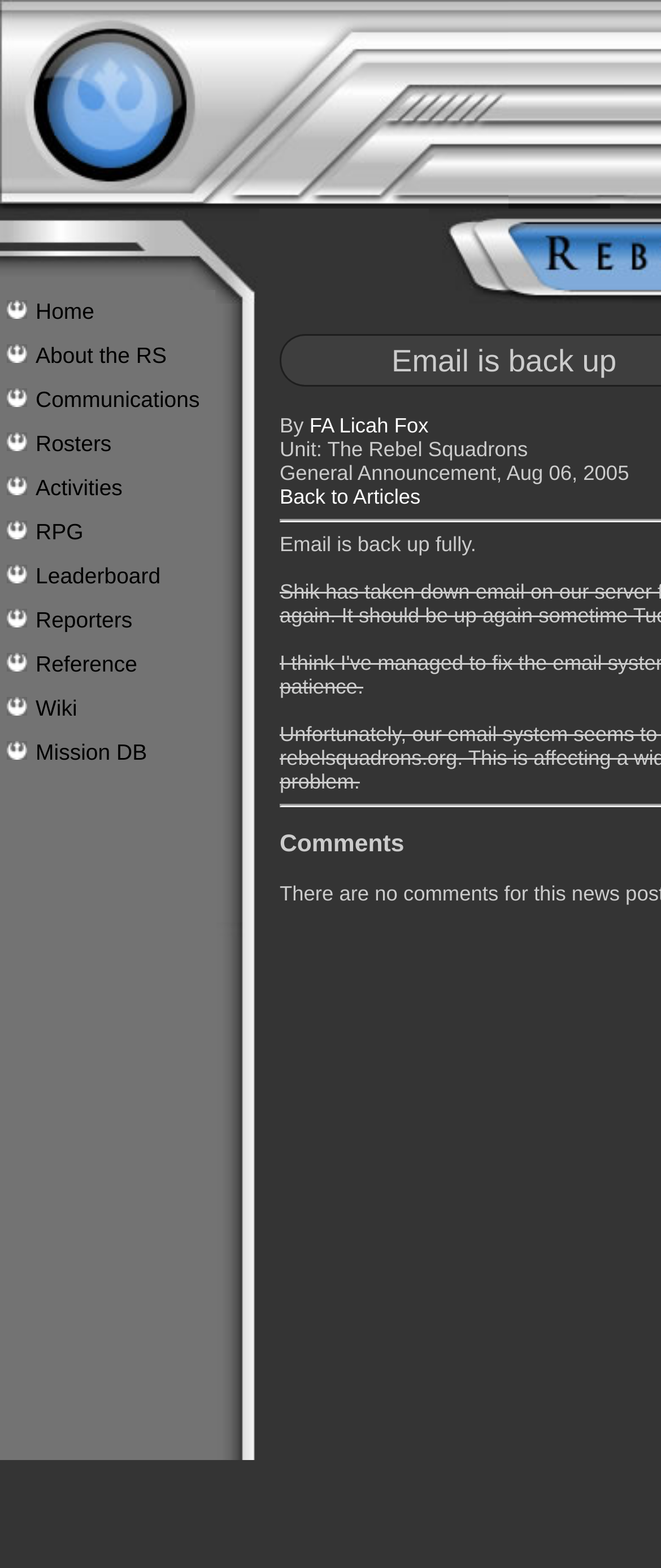Please identify the bounding box coordinates for the region that you need to click to follow this instruction: "view about the RS".

[0.038, 0.213, 0.326, 0.241]